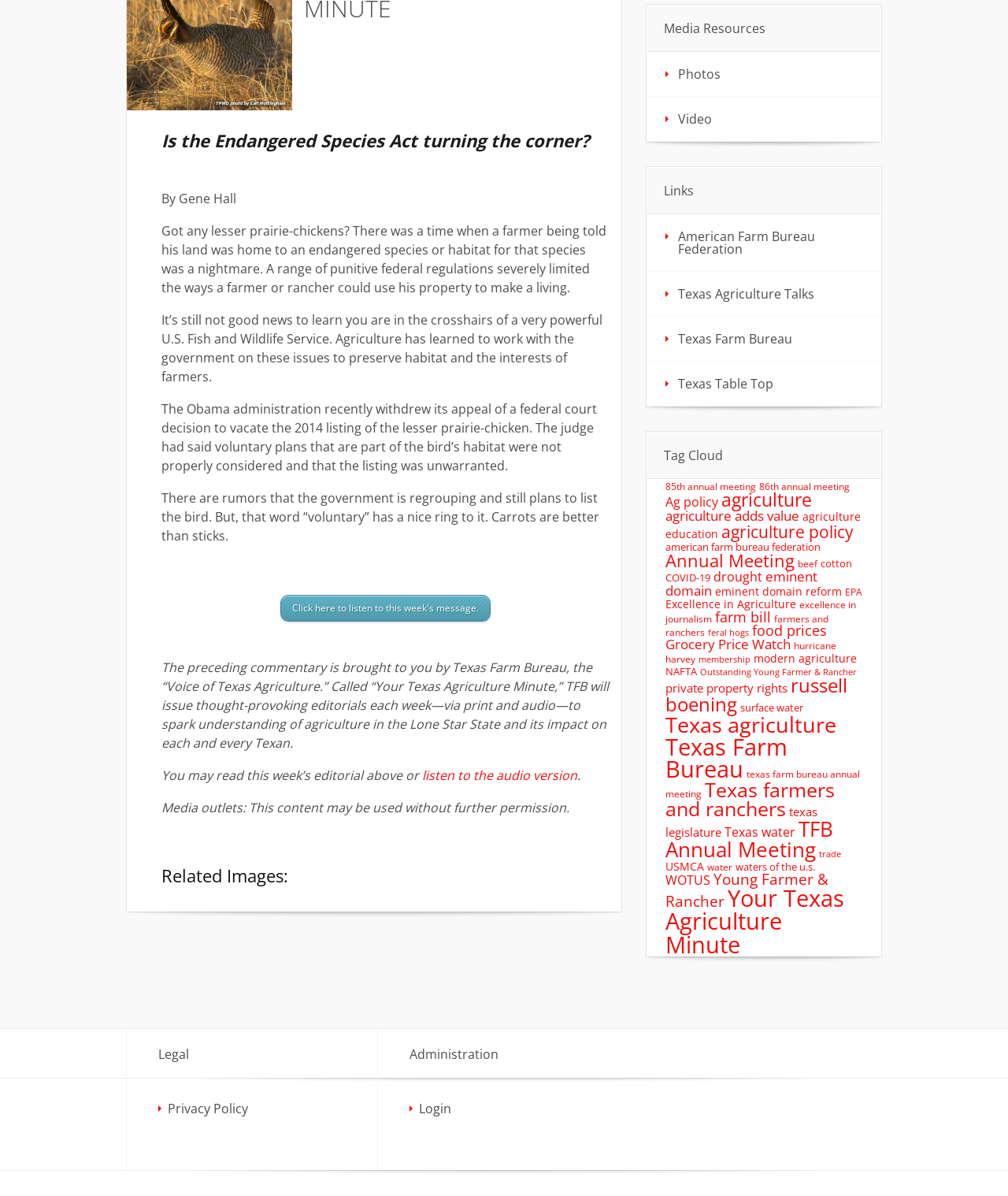From the webpage screenshot, predict the bounding box coordinates (top-left x, top-left y, bottom-right x, bottom-right y) for the UI element described here: TEAM

None